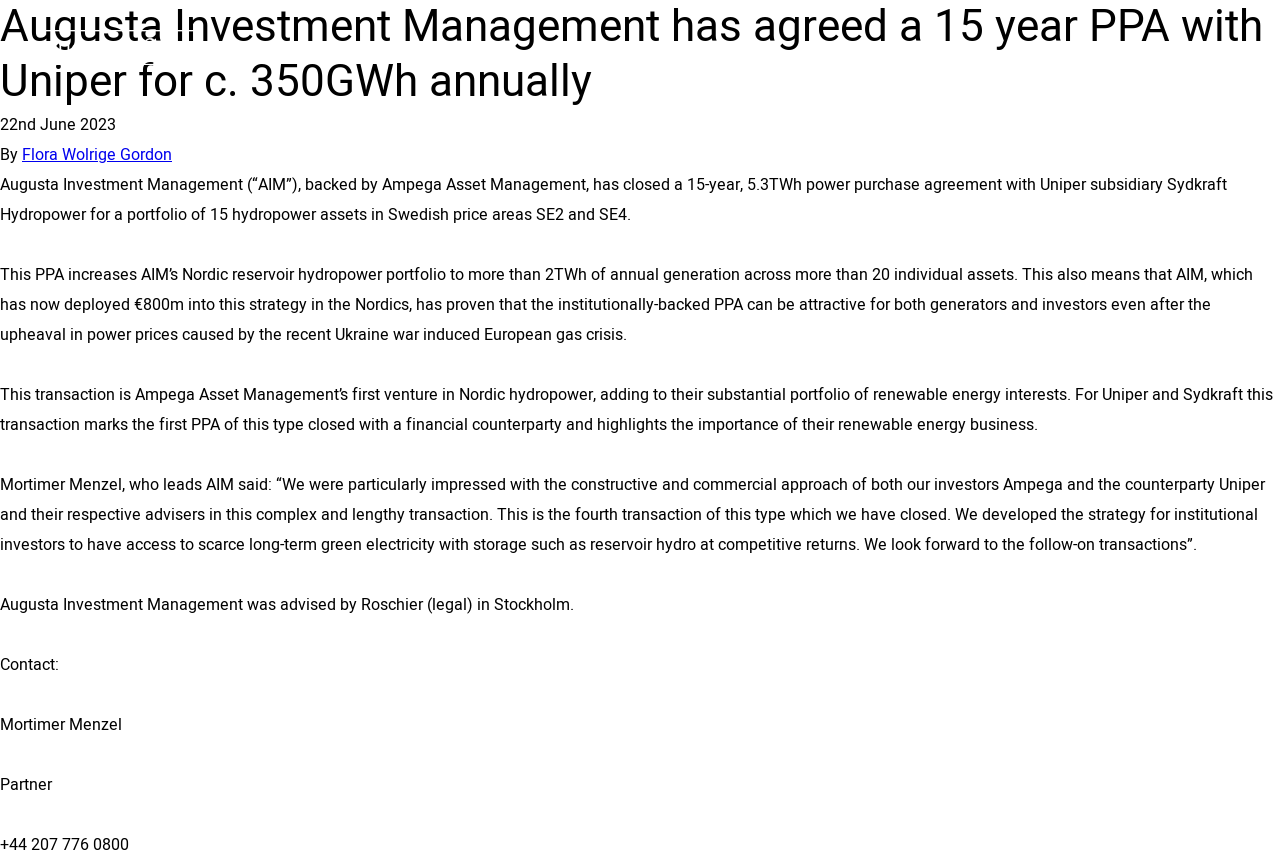Find the bounding box coordinates of the element you need to click on to perform this action: 'Click on the 'Flora Wolrige Gordon' link'. The coordinates should be represented by four float values between 0 and 1, in the format [left, top, right, bottom].

[0.017, 0.167, 0.134, 0.195]